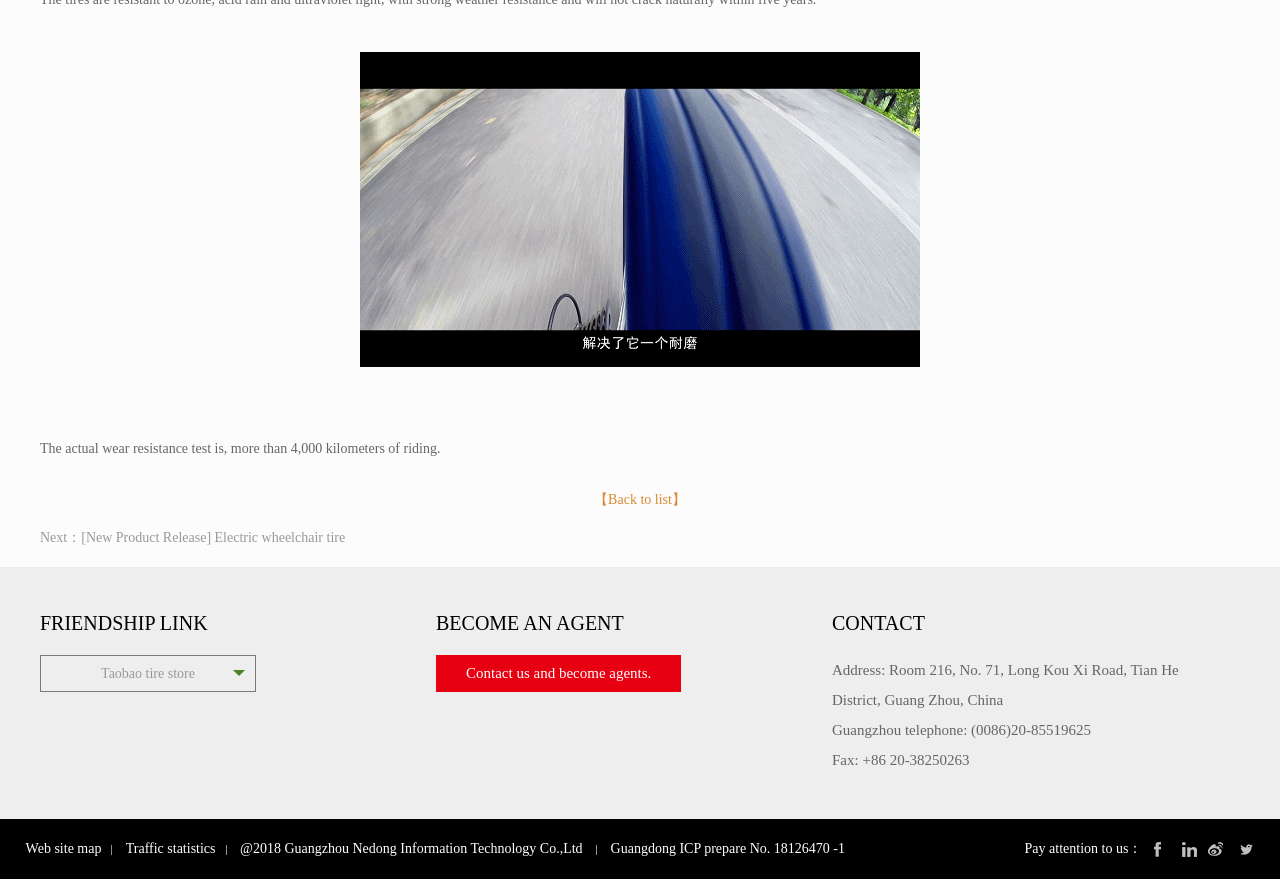Provide a brief response to the question below using a single word or phrase: 
How can I contact the company?

Address and phone number